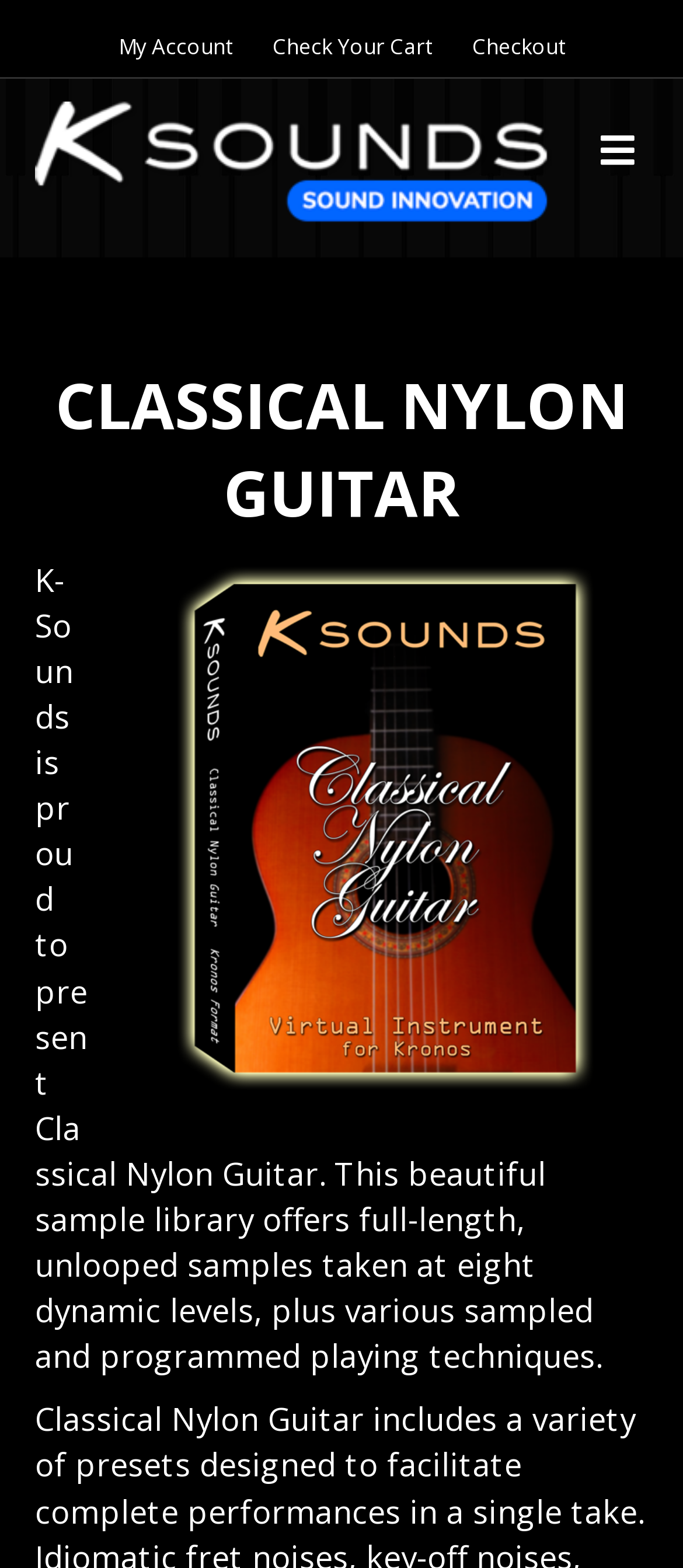Locate the bounding box of the user interface element based on this description: "Menu".

[0.859, 0.077, 0.949, 0.115]